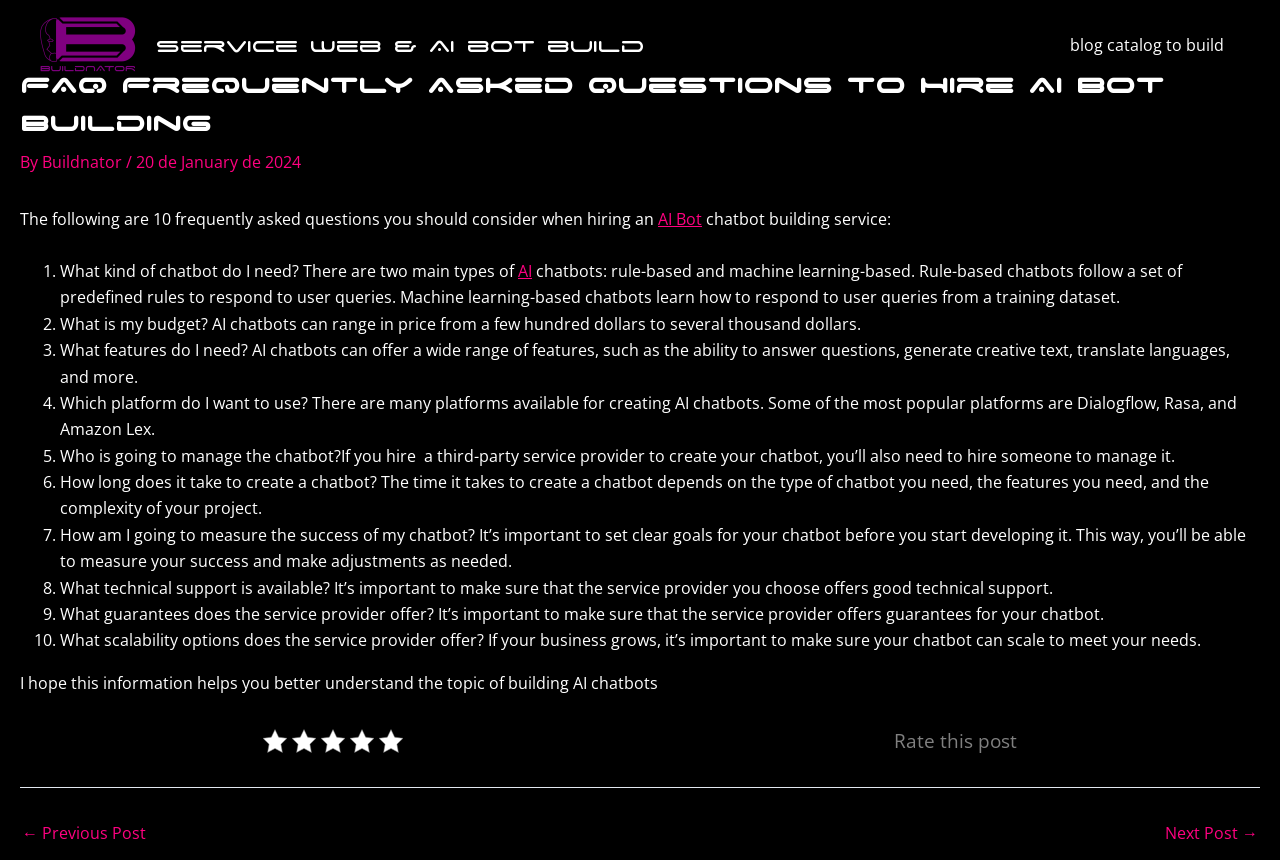What is the purpose of setting clear goals for a chatbot?
Answer the question in a detailed and comprehensive manner.

As mentioned in question 7, setting clear goals for a chatbot is important so that its success can be measured and adjustments can be made as needed.